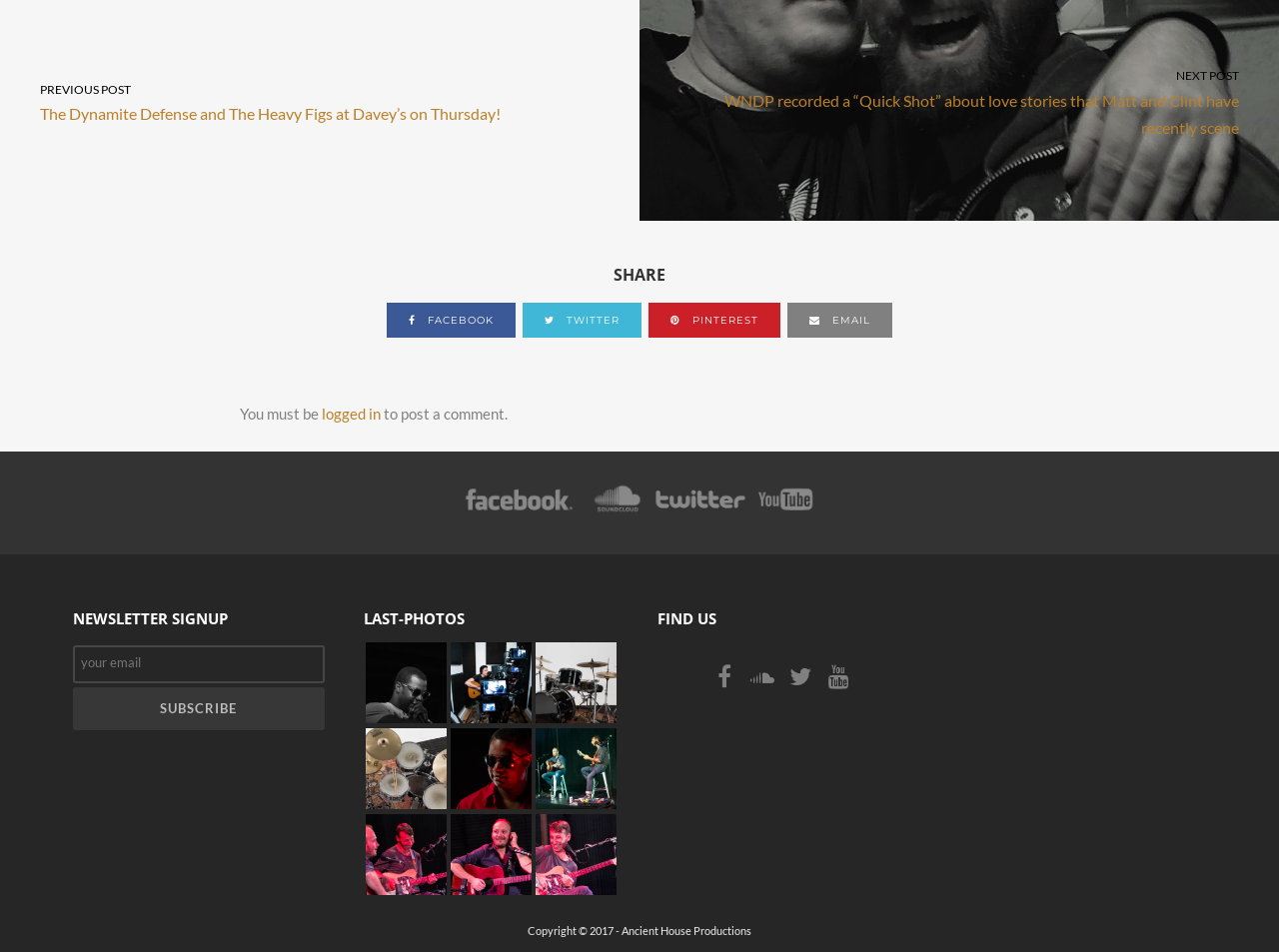Please specify the bounding box coordinates of the element that should be clicked to execute the given instruction: 'Visit Facebook page'. Ensure the coordinates are four float numbers between 0 and 1, expressed as [left, top, right, bottom].

[0.355, 0.524, 0.456, 0.544]